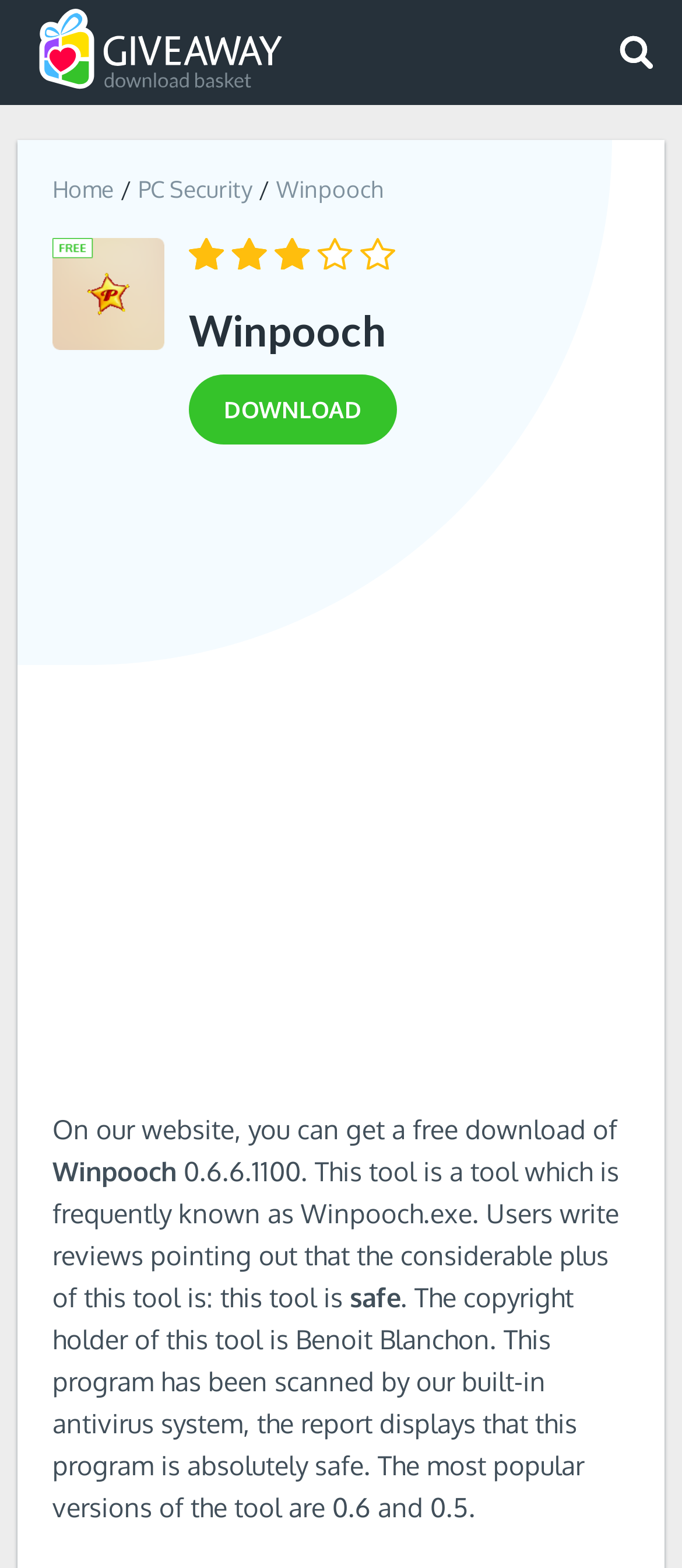From the details in the image, provide a thorough response to the question: What is the name of the software?

I found the answer by looking at the StaticText element with the text 'Winpooch' at coordinates [0.405, 0.112, 0.562, 0.129] and also at the heading element with the text 'Winpooch' at coordinates [0.277, 0.194, 0.923, 0.228].